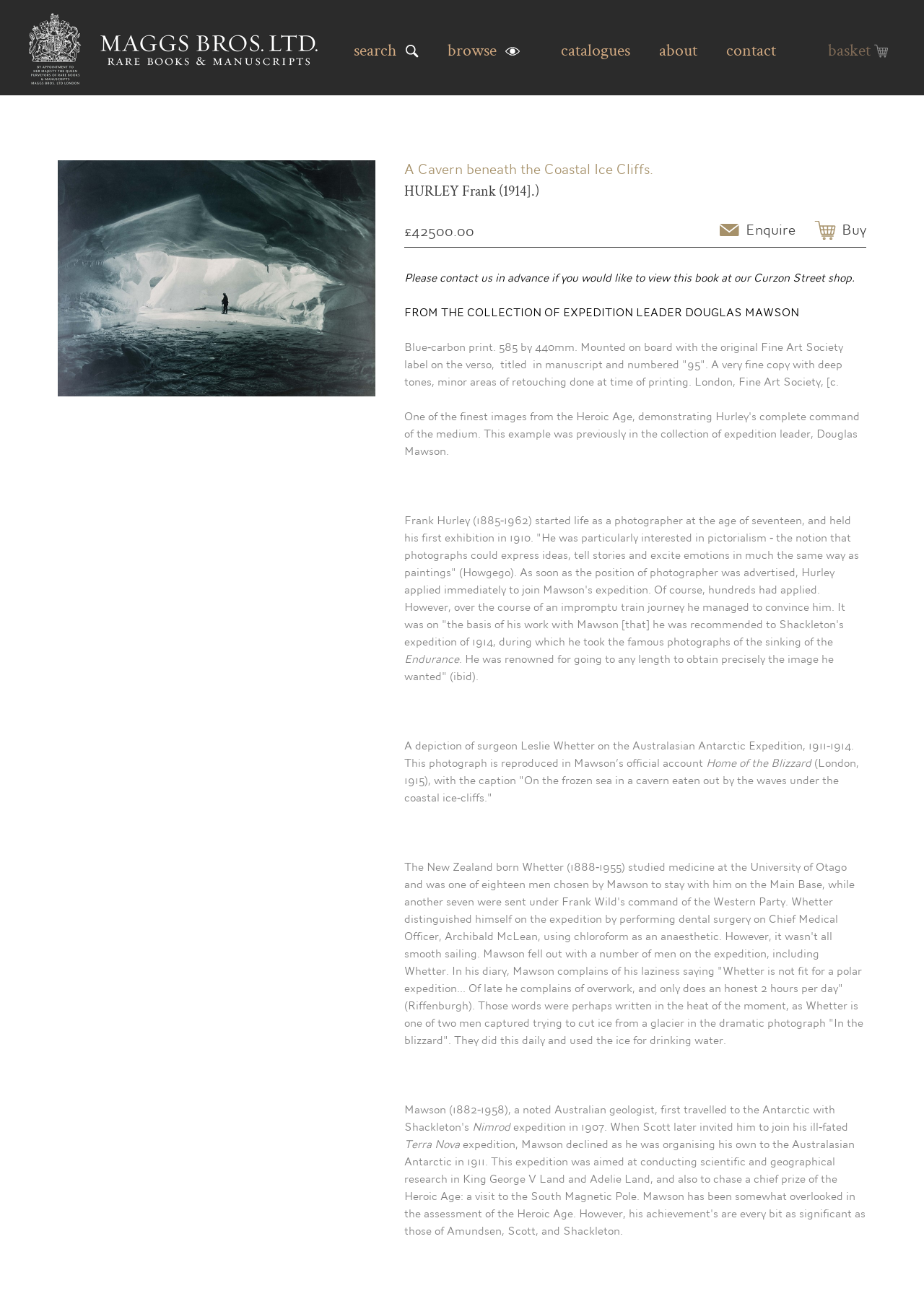Who is the photographer of the book?
Answer the question using a single word or phrase, according to the image.

Frank Hurley